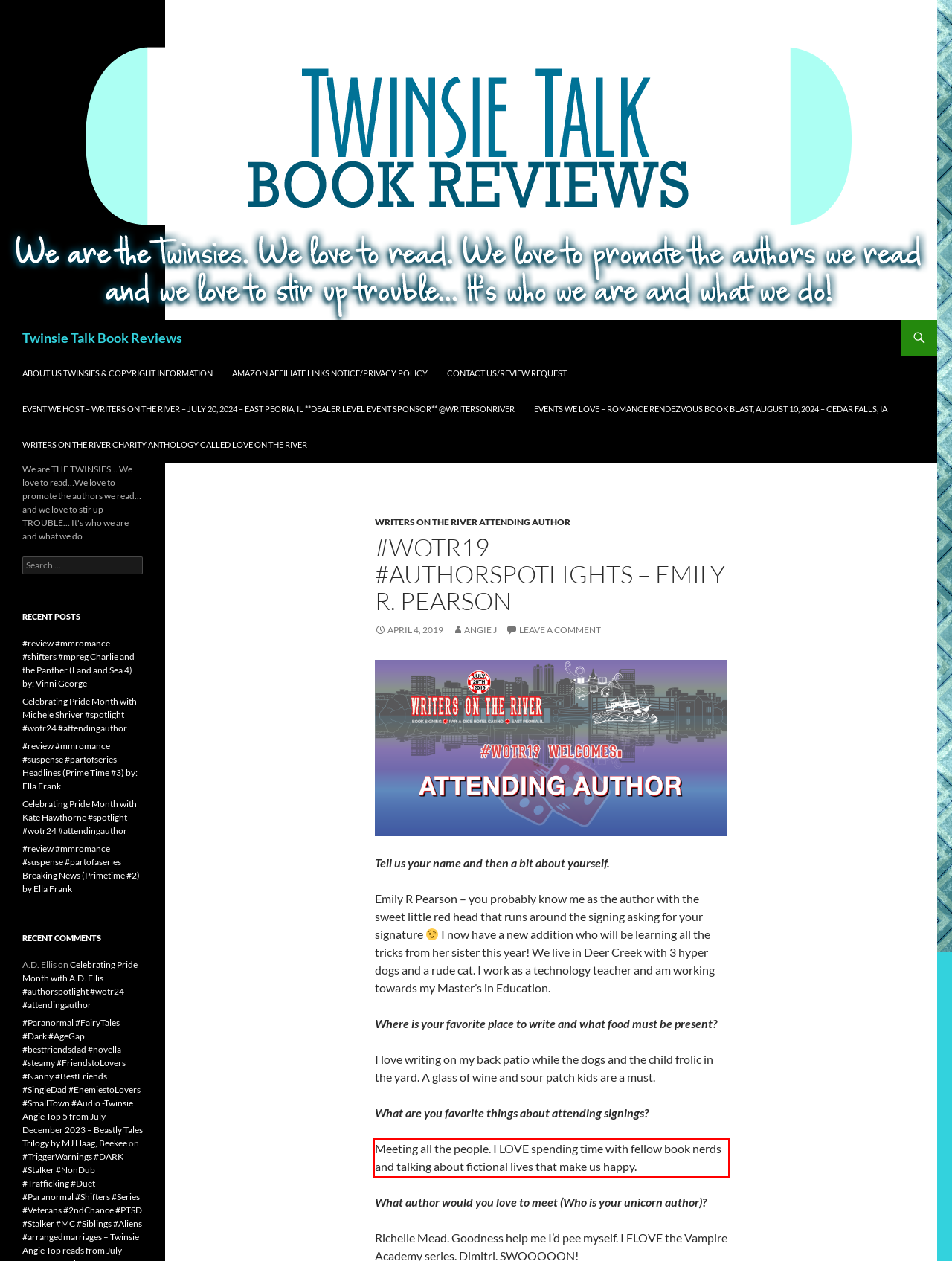You have a webpage screenshot with a red rectangle surrounding a UI element. Extract the text content from within this red bounding box.

Meeting all the people. I LOVE spending time with fellow book nerds and talking about fictional lives that make us happy.